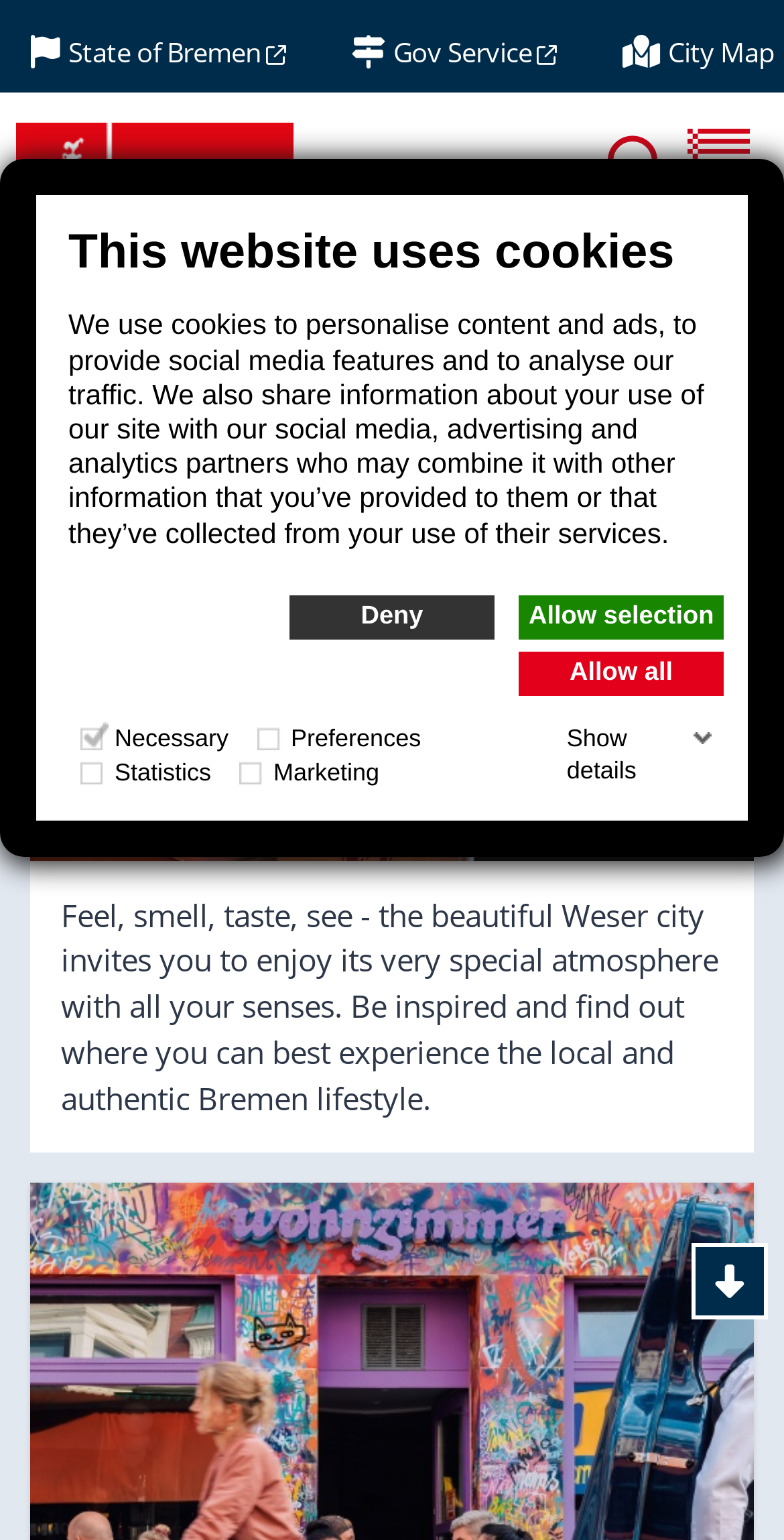Carefully examine the image and provide an in-depth answer to the question: What is the purpose of the 'Show details' link?

The 'Show details' link is located in the cookie settings section and is likely intended to provide more information about the different types of cookies used on the website, allowing users to make informed decisions about which cookies to allow.